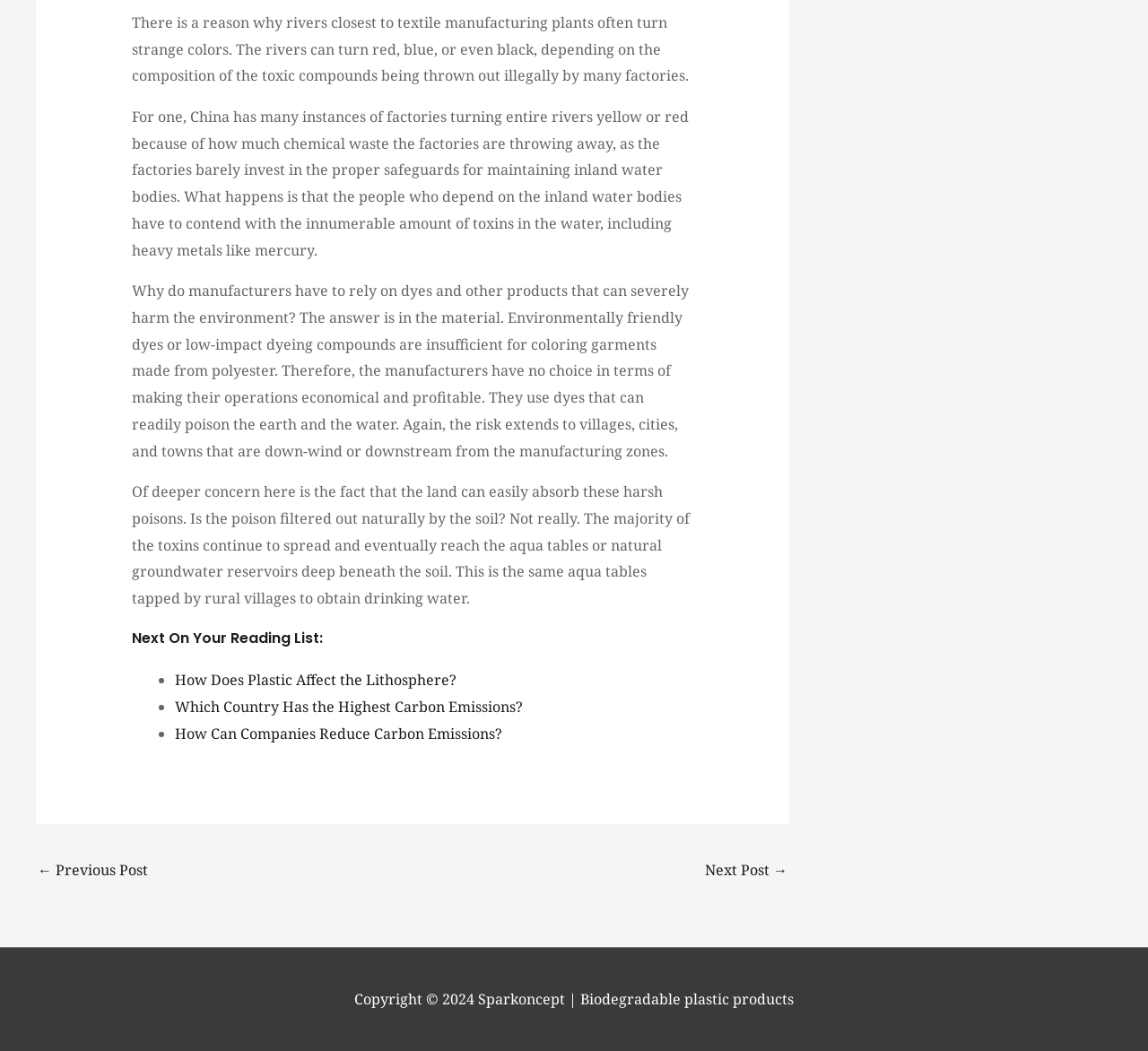Consider the image and give a detailed and elaborate answer to the question: 
What is the purpose of the links at the bottom of the page?

The links at the bottom of the page, such as 'How Does Plastic Affect the Lithosphere?' and 'Which Country Has the Highest Carbon Emissions?', are provided to suggest related reading to the user, allowing them to explore more topics related to environmental issues.